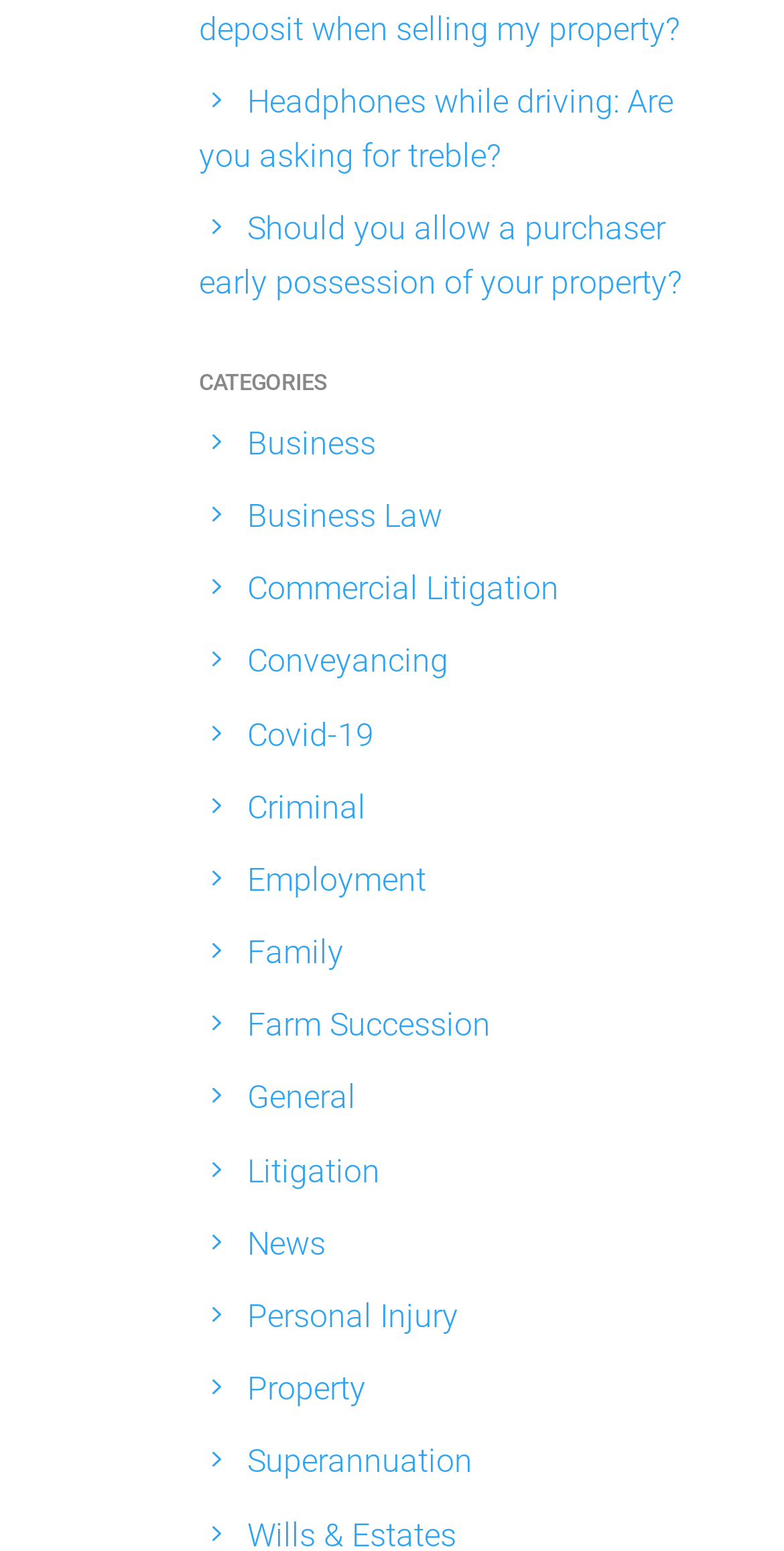Could you locate the bounding box coordinates for the section that should be clicked to accomplish this task: "Read the article 'Headphones while driving: Are you asking for treble?'".

[0.254, 0.053, 0.859, 0.113]